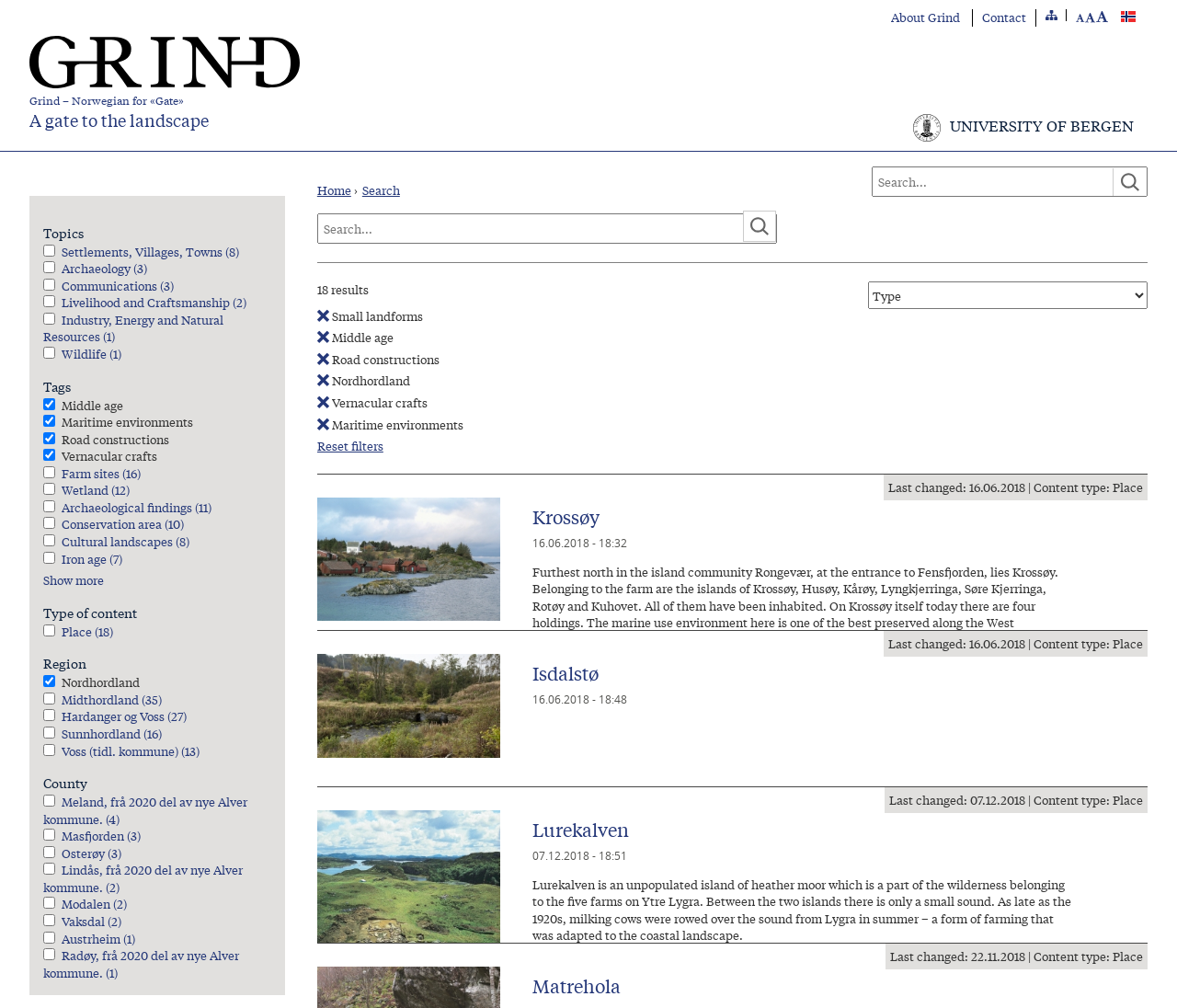Find the bounding box coordinates for the area that must be clicked to perform this action: "Remove Middle age filter".

[0.269, 0.326, 0.282, 0.343]